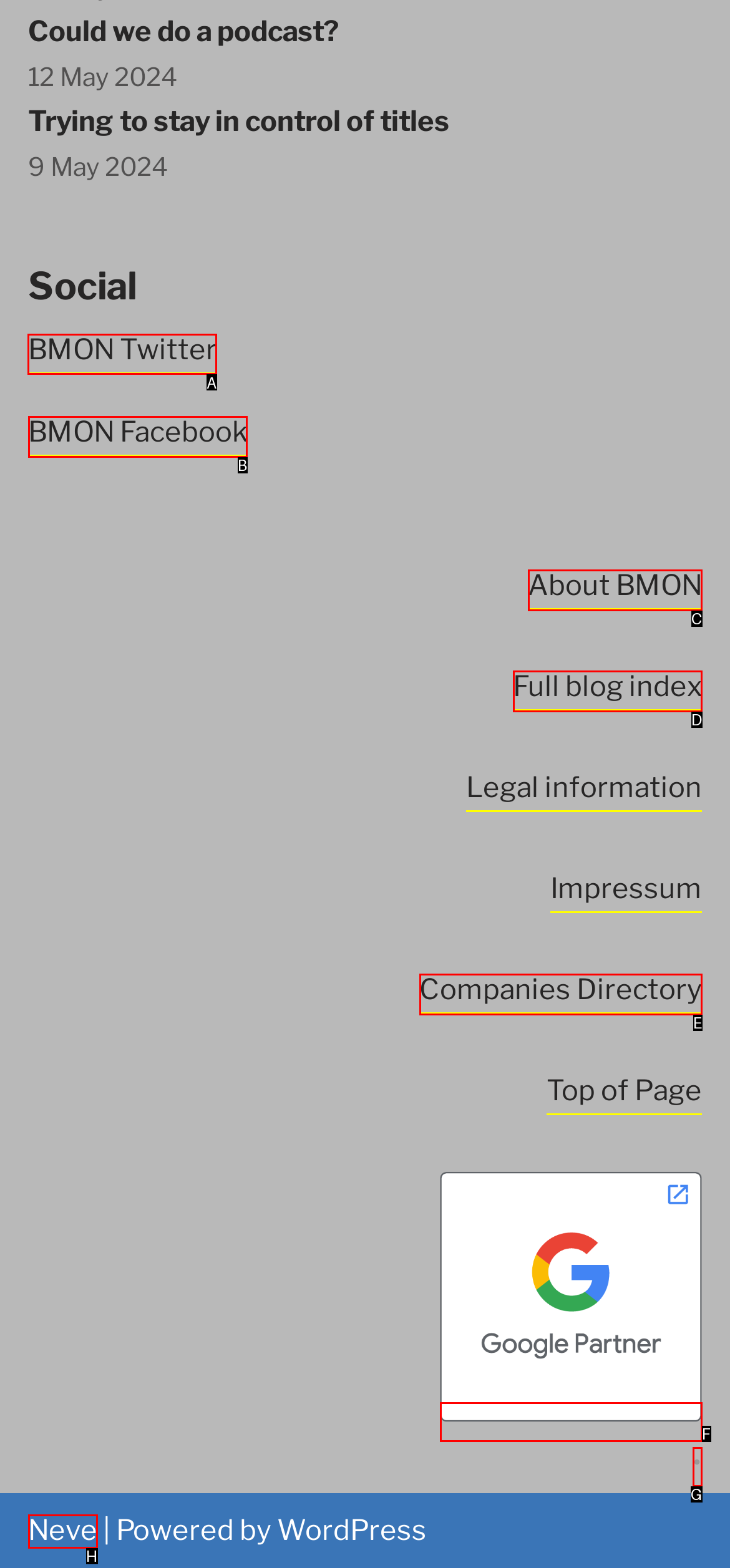Tell me which one HTML element I should click to complete the following instruction: Visit BMON Twitter page
Answer with the option's letter from the given choices directly.

A